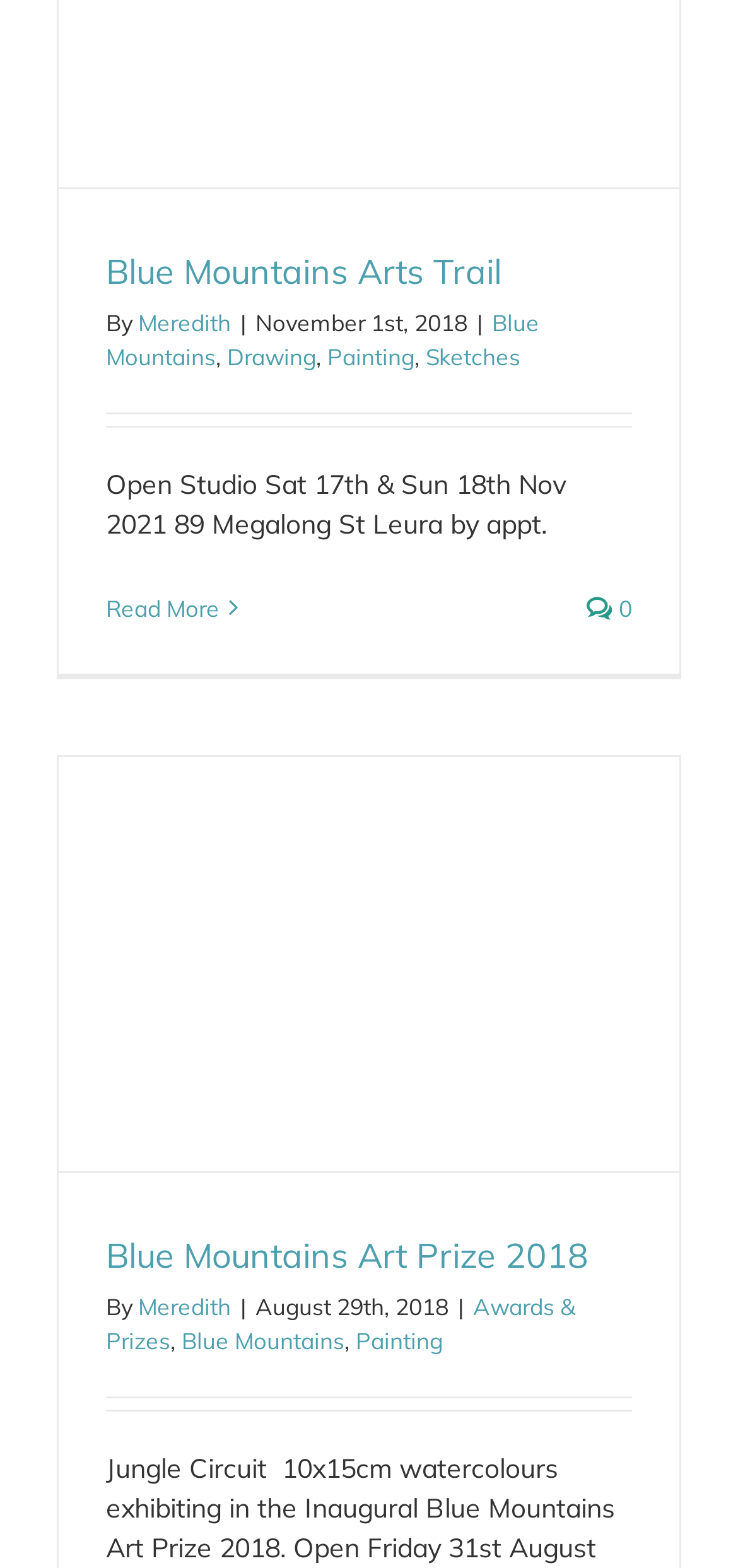Please determine the bounding box coordinates of the element to click in order to execute the following instruction: "Check the Open Studio details". The coordinates should be four float numbers between 0 and 1, specified as [left, top, right, bottom].

[0.144, 0.298, 0.767, 0.345]